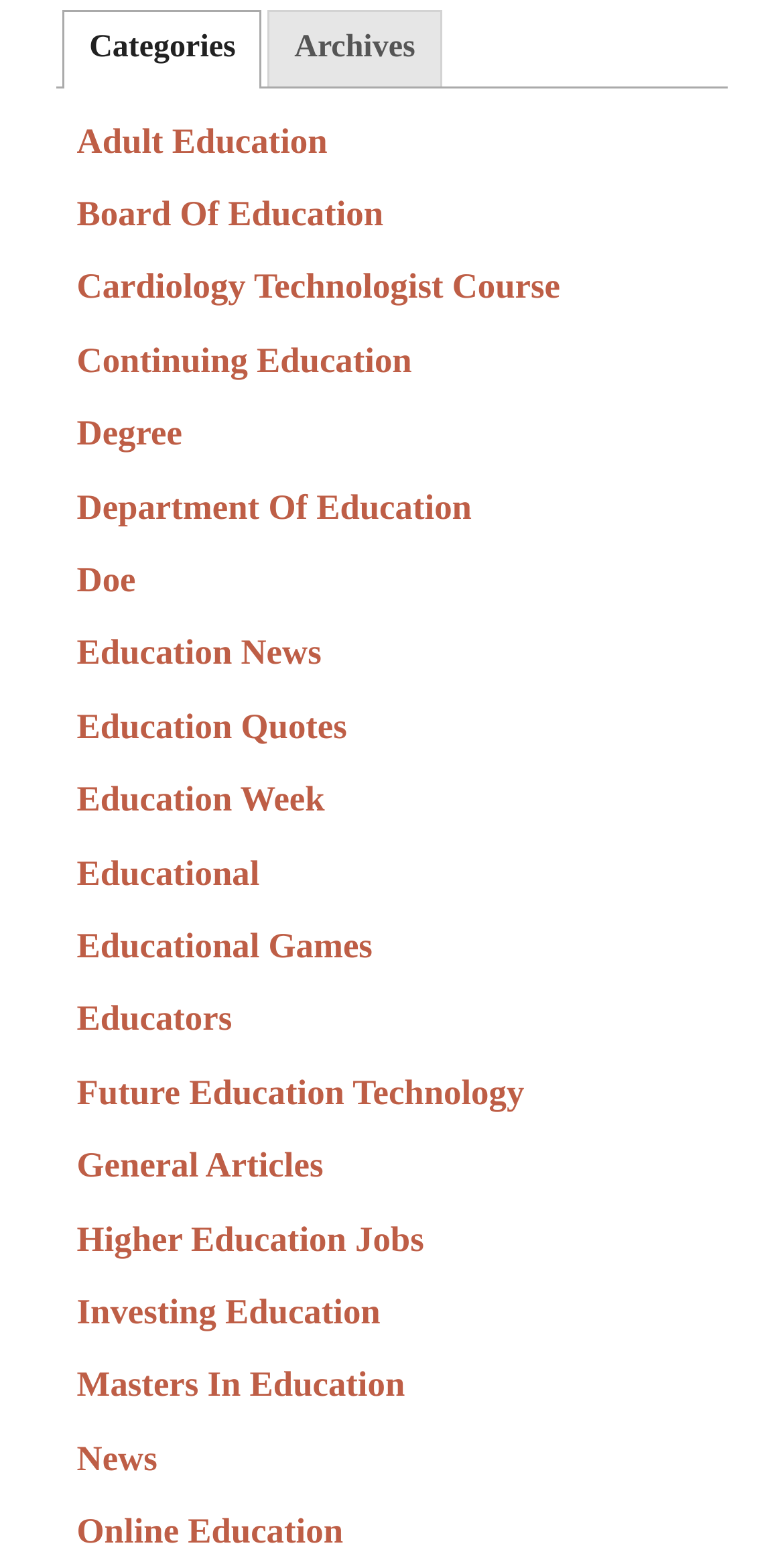Based on the visual content of the image, answer the question thoroughly: How many links are there under the 'Categories' tab?

By counting the link elements under the 'Categories' tab, I found a total of 20 links, ranging from 'Adult Education' to 'Online Education'.